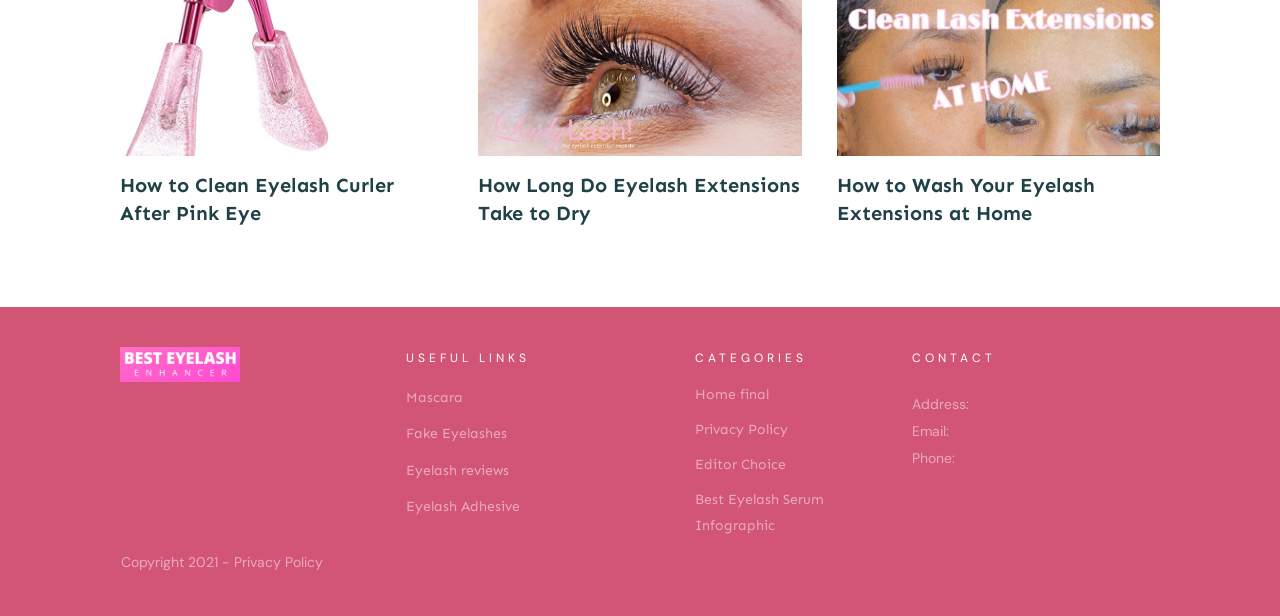Locate the bounding box of the UI element defined by this description: "Mascara". The coordinates should be given as four float numbers between 0 and 1, formatted as [left, top, right, bottom].

[0.317, 0.62, 0.362, 0.672]